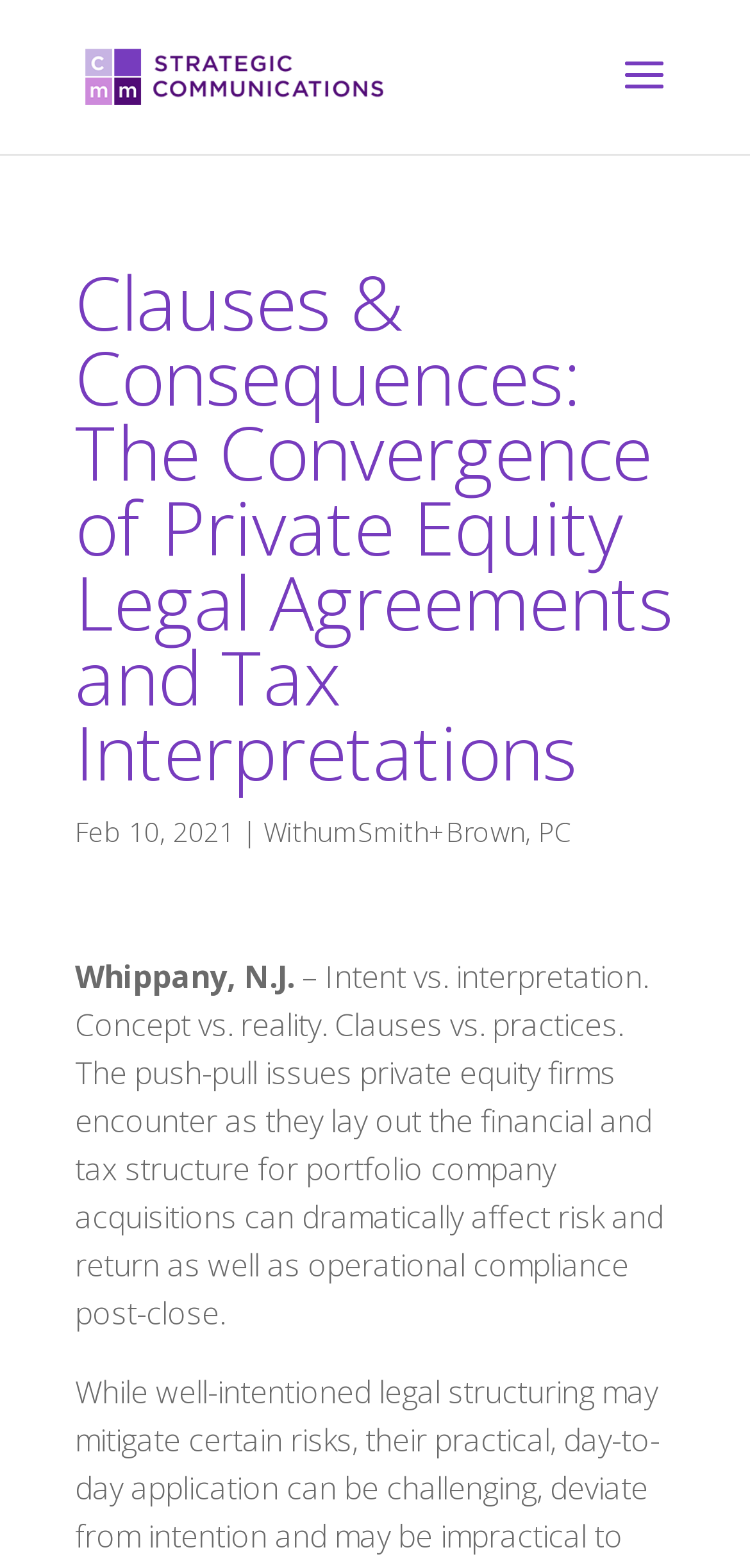Determine the bounding box of the UI component based on this description: "WithumSmith+Brown, PC". The bounding box coordinates should be four float values between 0 and 1, i.e., [left, top, right, bottom].

[0.351, 0.519, 0.762, 0.542]